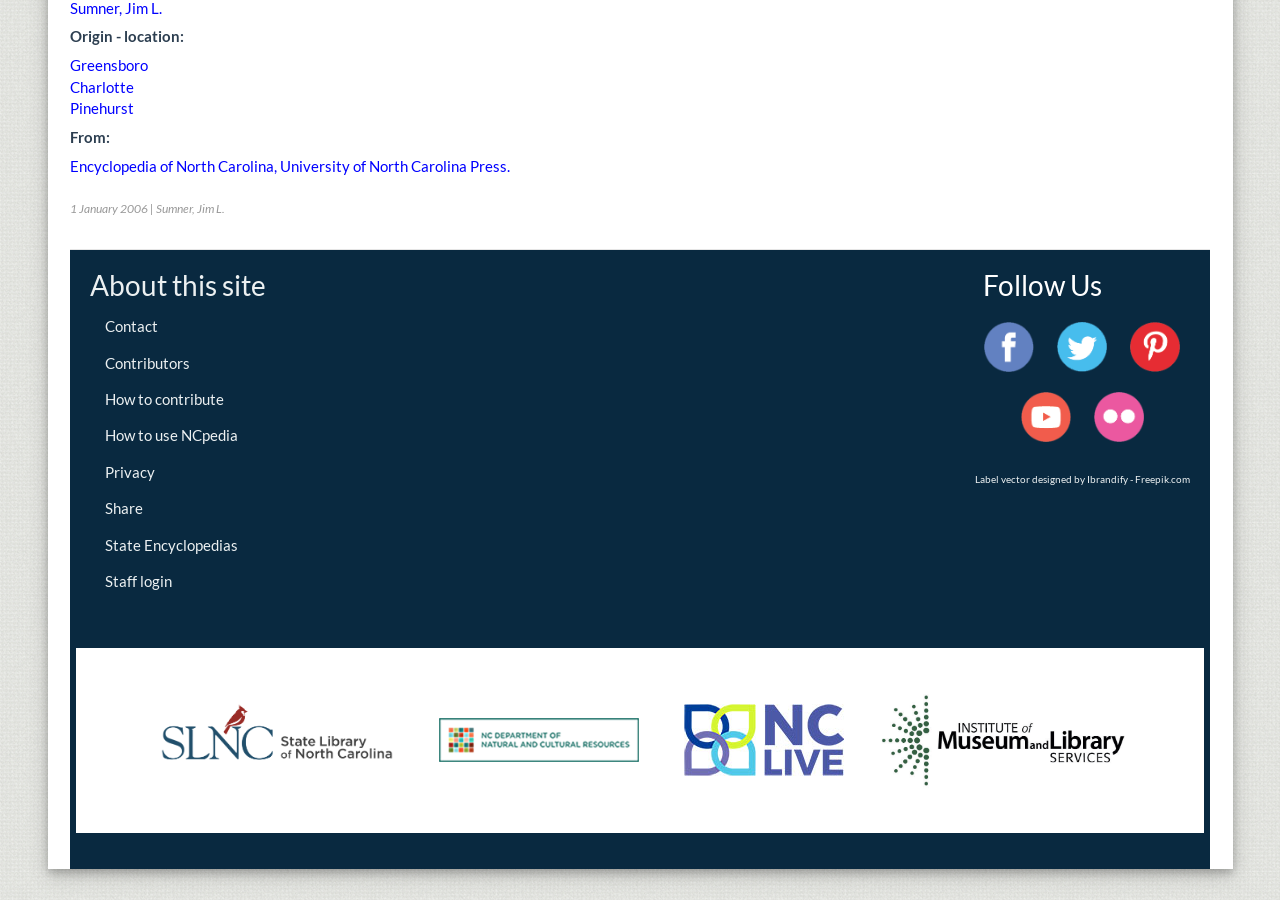Indicate the bounding box coordinates of the clickable region to achieve the following instruction: "Learn about State Library of North Carolina."

[0.104, 0.81, 0.329, 0.83]